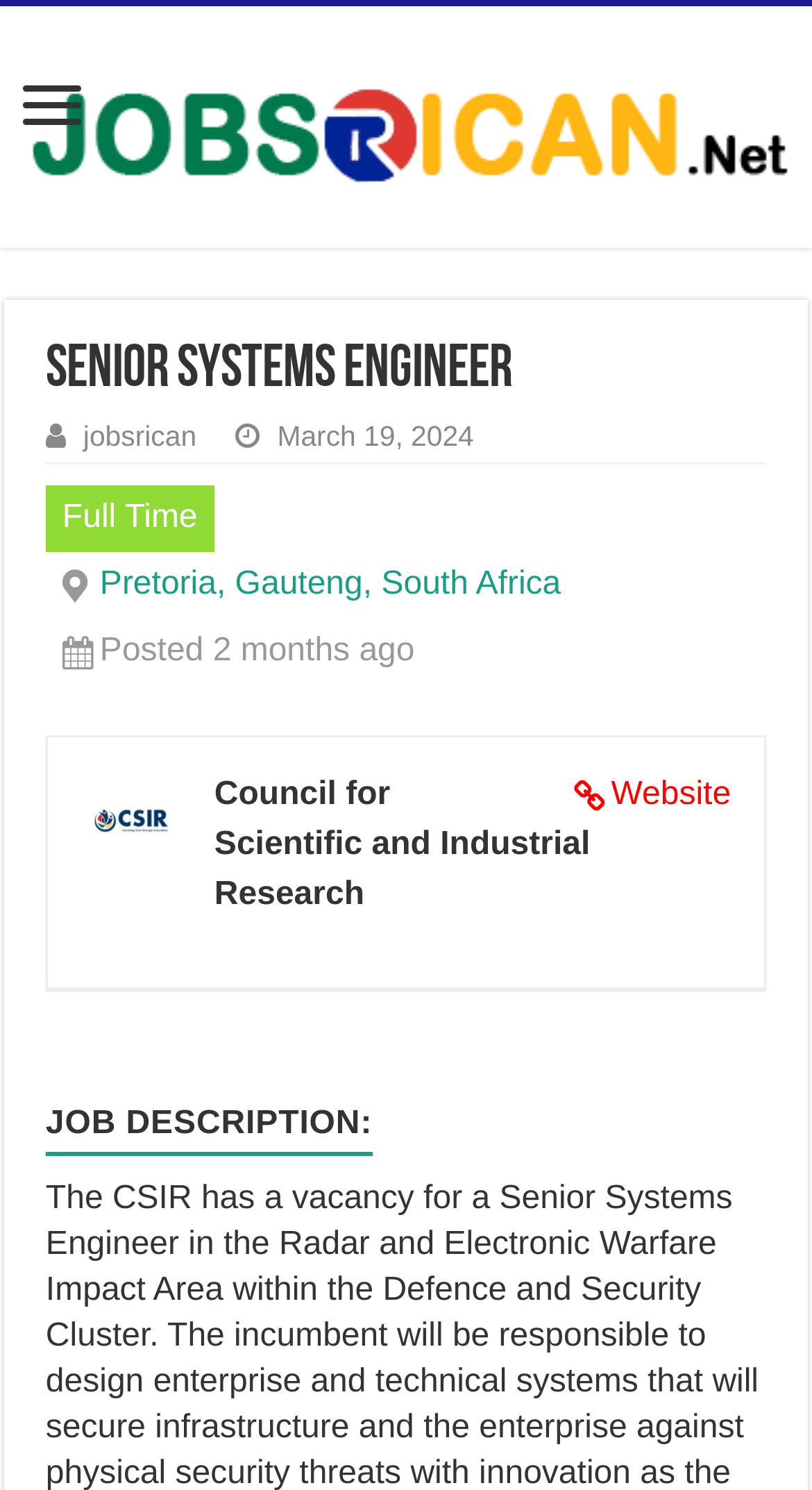When was the job posted?
Answer with a single word or short phrase according to what you see in the image.

2 months ago